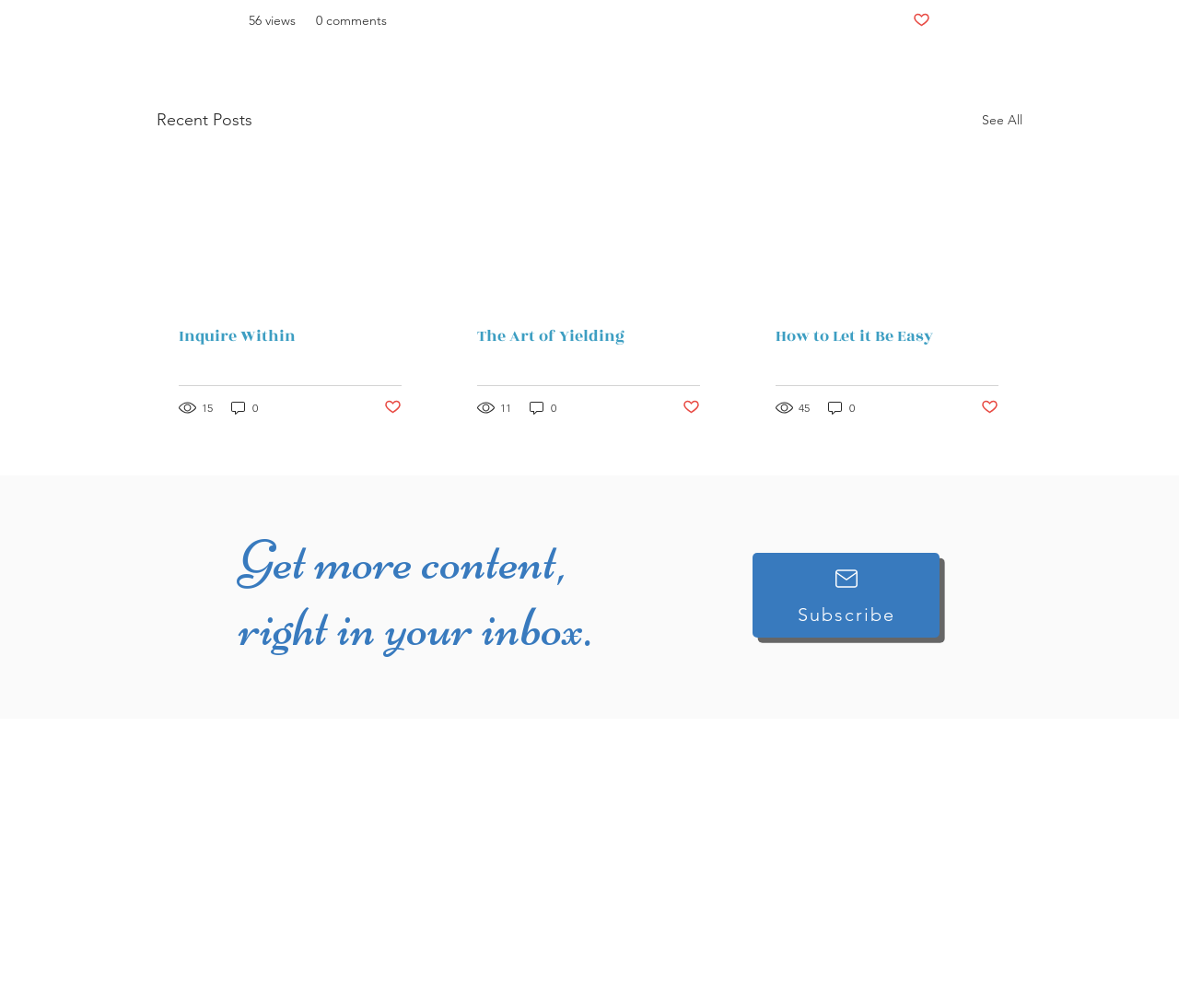What is the title of the section above the posts?
Provide a one-word or short-phrase answer based on the image.

Recent Posts